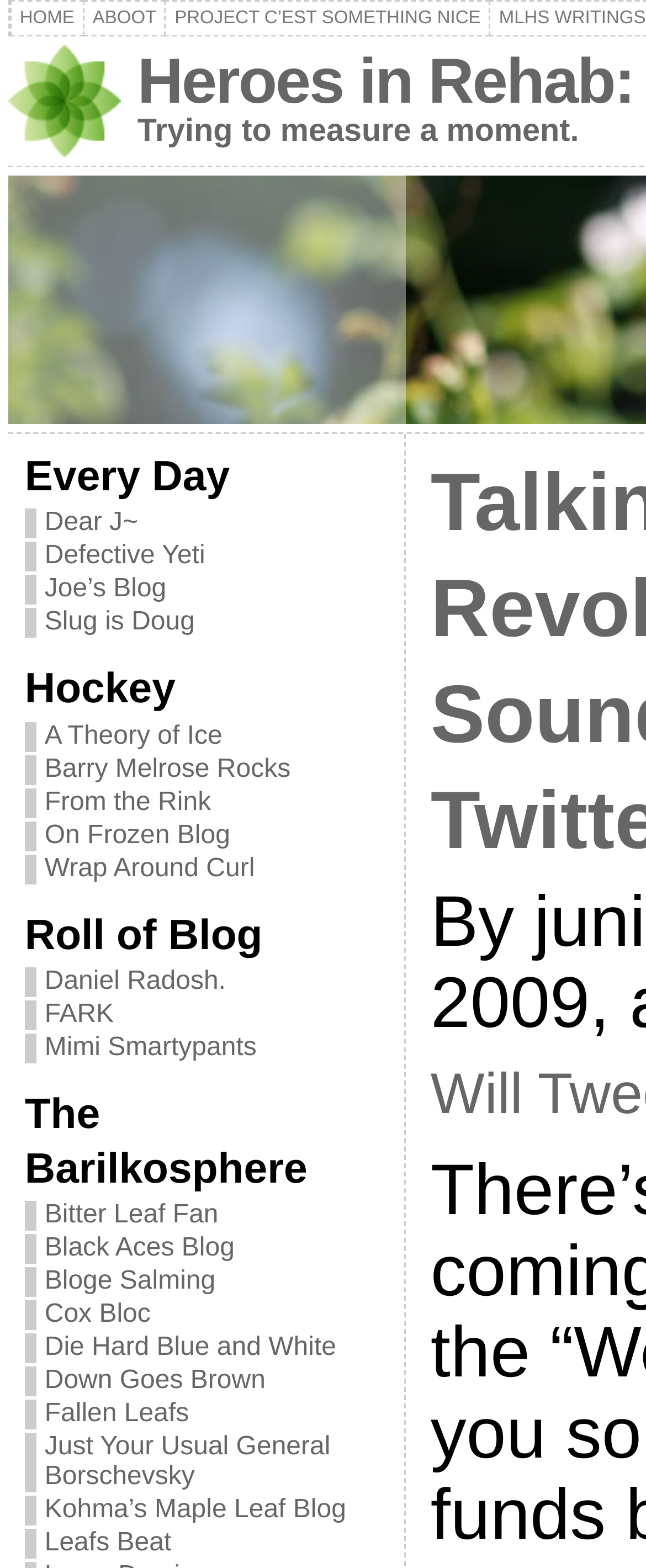How many headings are on this webpage?
Answer the question with a single word or phrase by looking at the picture.

4